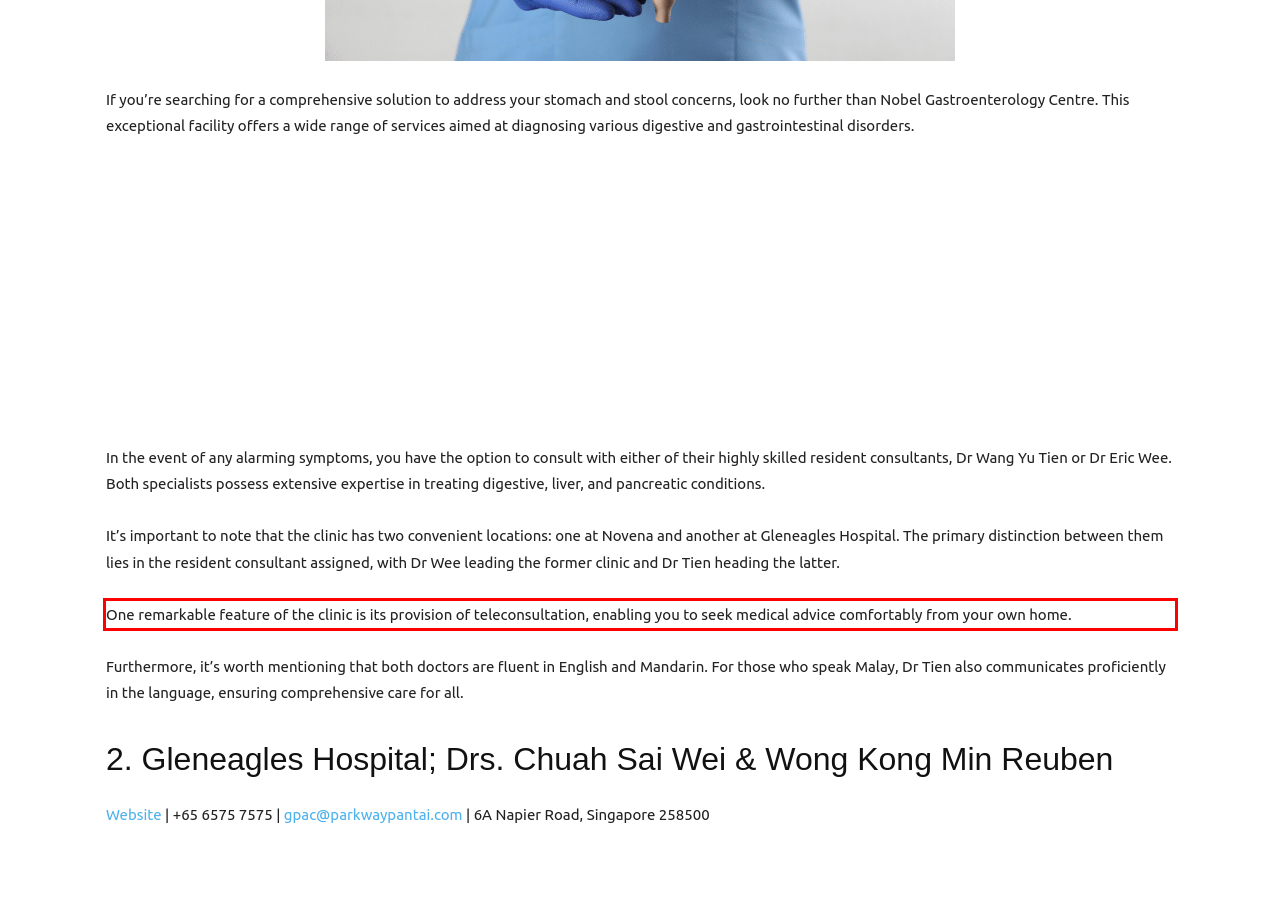Within the provided webpage screenshot, find the red rectangle bounding box and perform OCR to obtain the text content.

One remarkable feature of the clinic is its provision of teleconsultation, enabling you to seek medical advice comfortably from your own home.